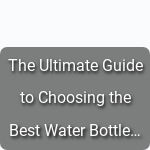What type of topics does the webpage discuss? Analyze the screenshot and reply with just one word or a short phrase.

Health and lifestyle